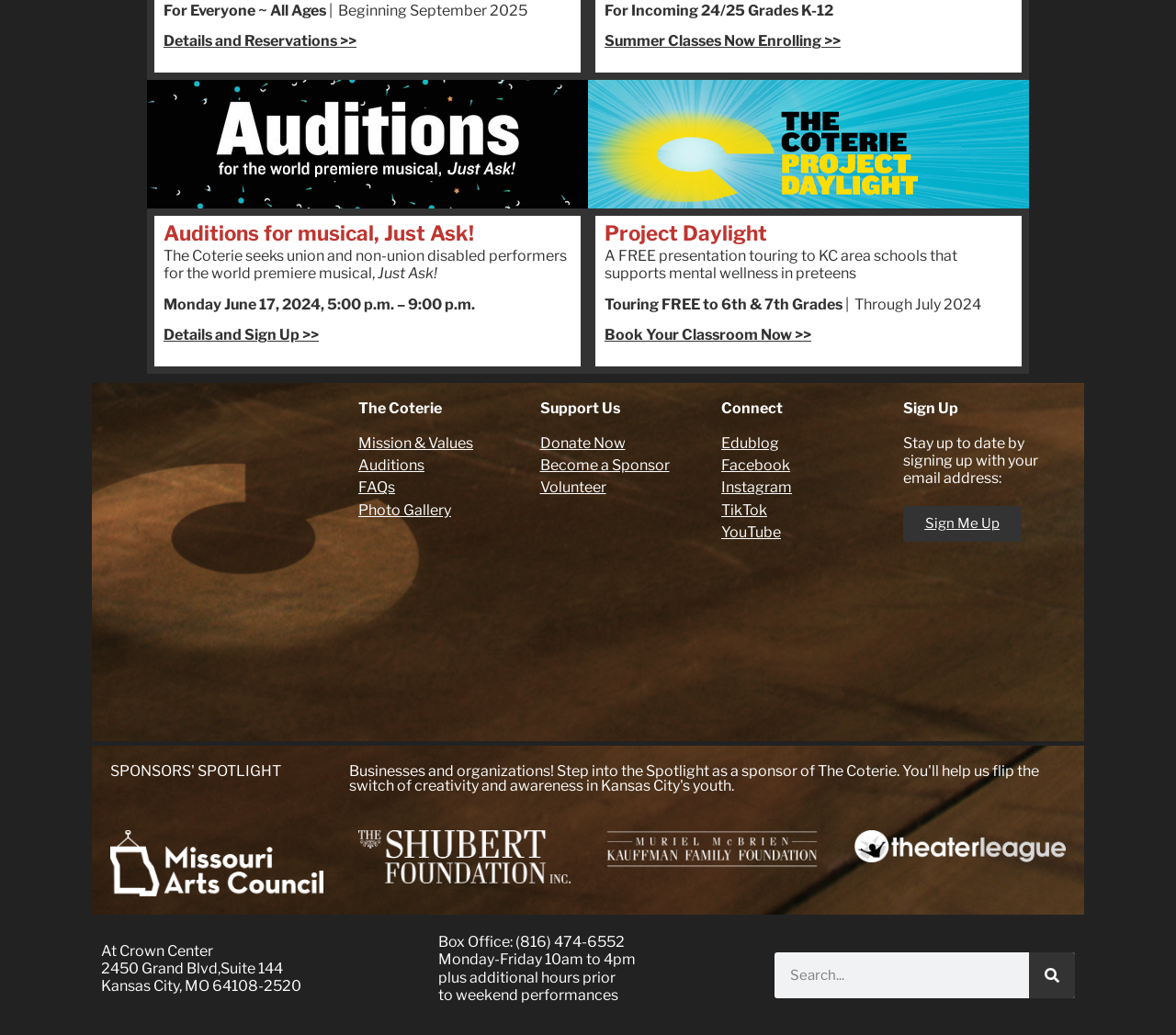Locate the coordinates of the bounding box for the clickable region that fulfills this instruction: "Click the 'Search' button".

None